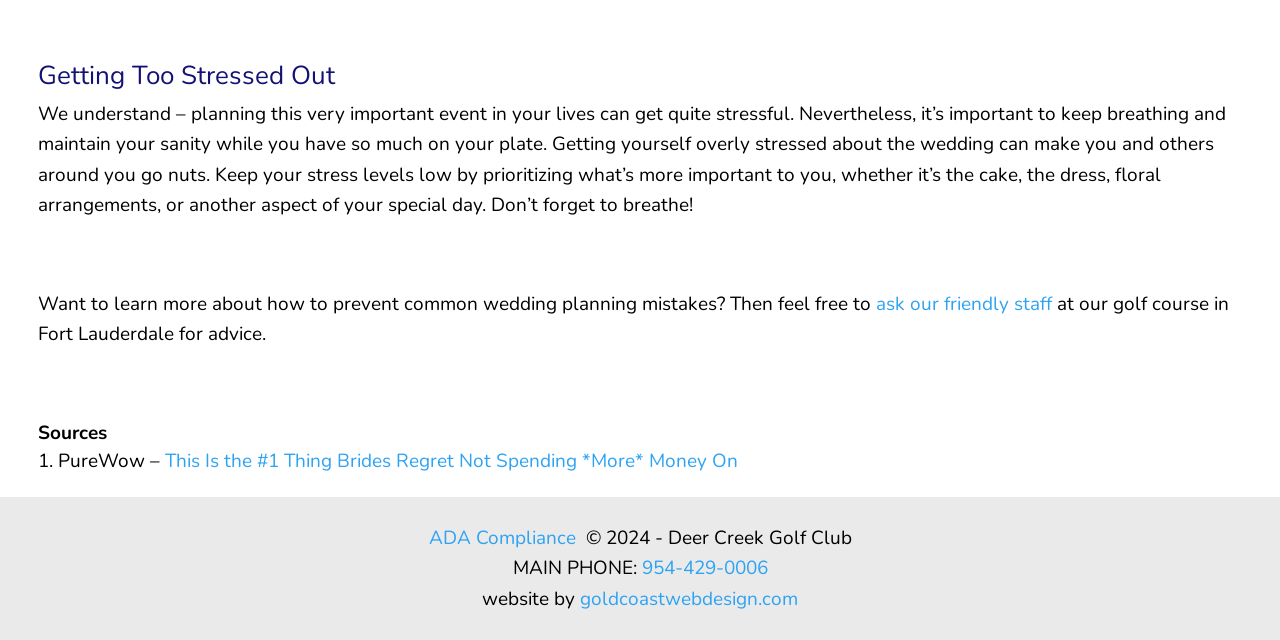Given the element description "ask our friendly staff", identify the bounding box of the corresponding UI element.

[0.685, 0.454, 0.822, 0.495]